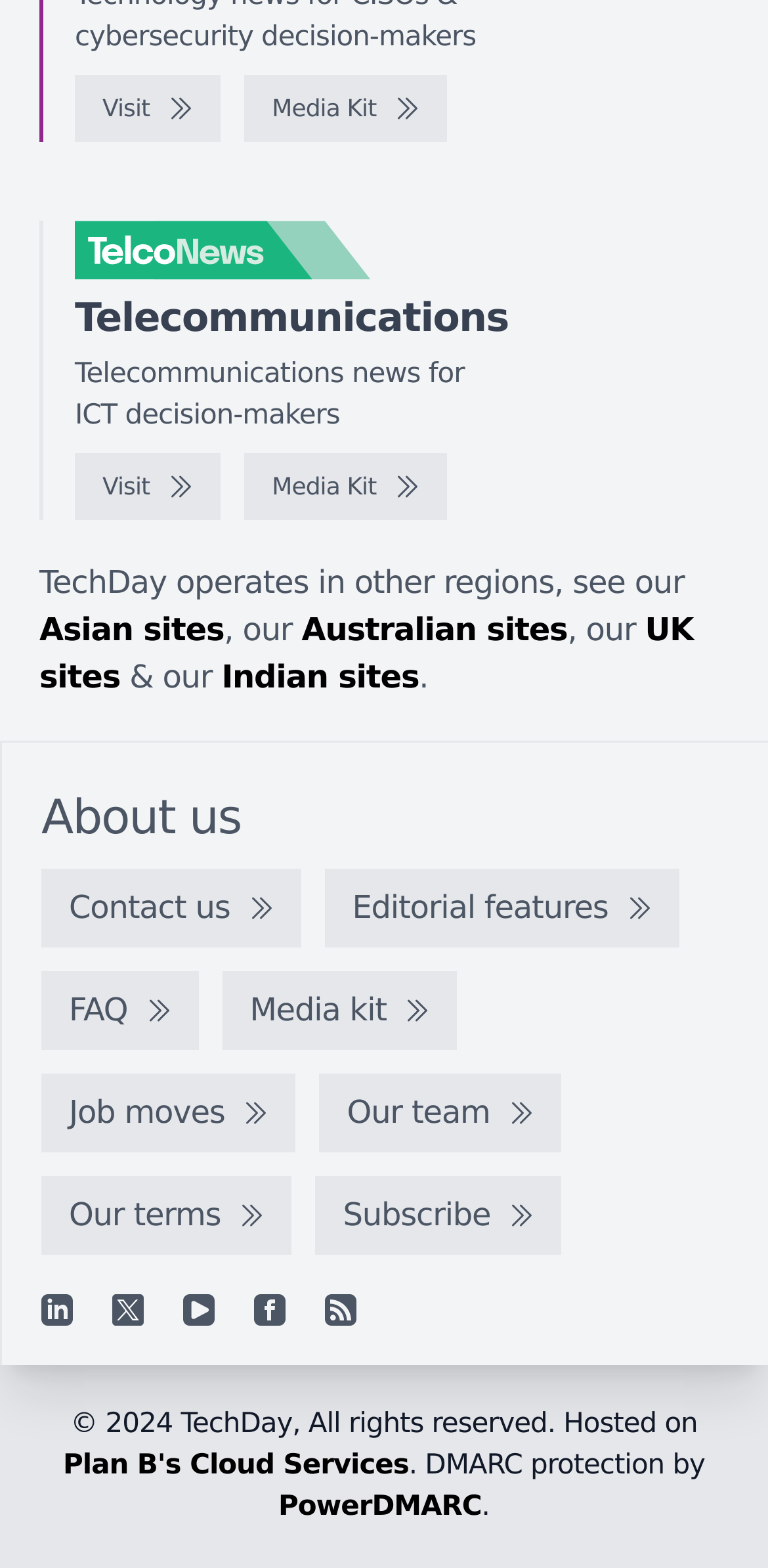What is the name of the logo at the top of the page?
Analyze the screenshot and provide a detailed answer to the question.

The name of the logo at the top of the page is TelcoNews logo, which is indicated by the text 'TelcoNews logo' and its corresponding image.